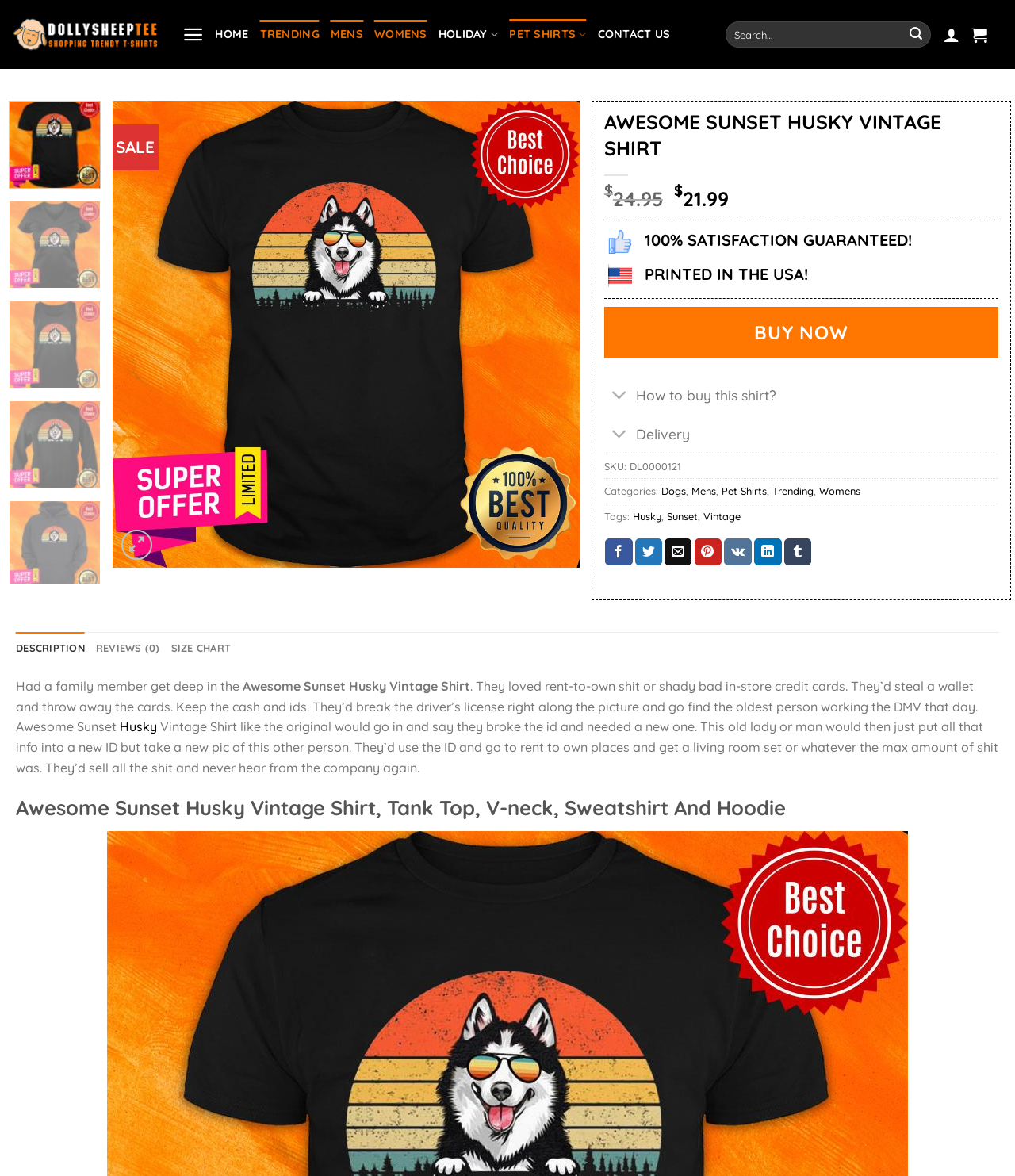Please identify the webpage's heading and generate its text content.

AWESOME SUNSET HUSKY VINTAGE SHIRT